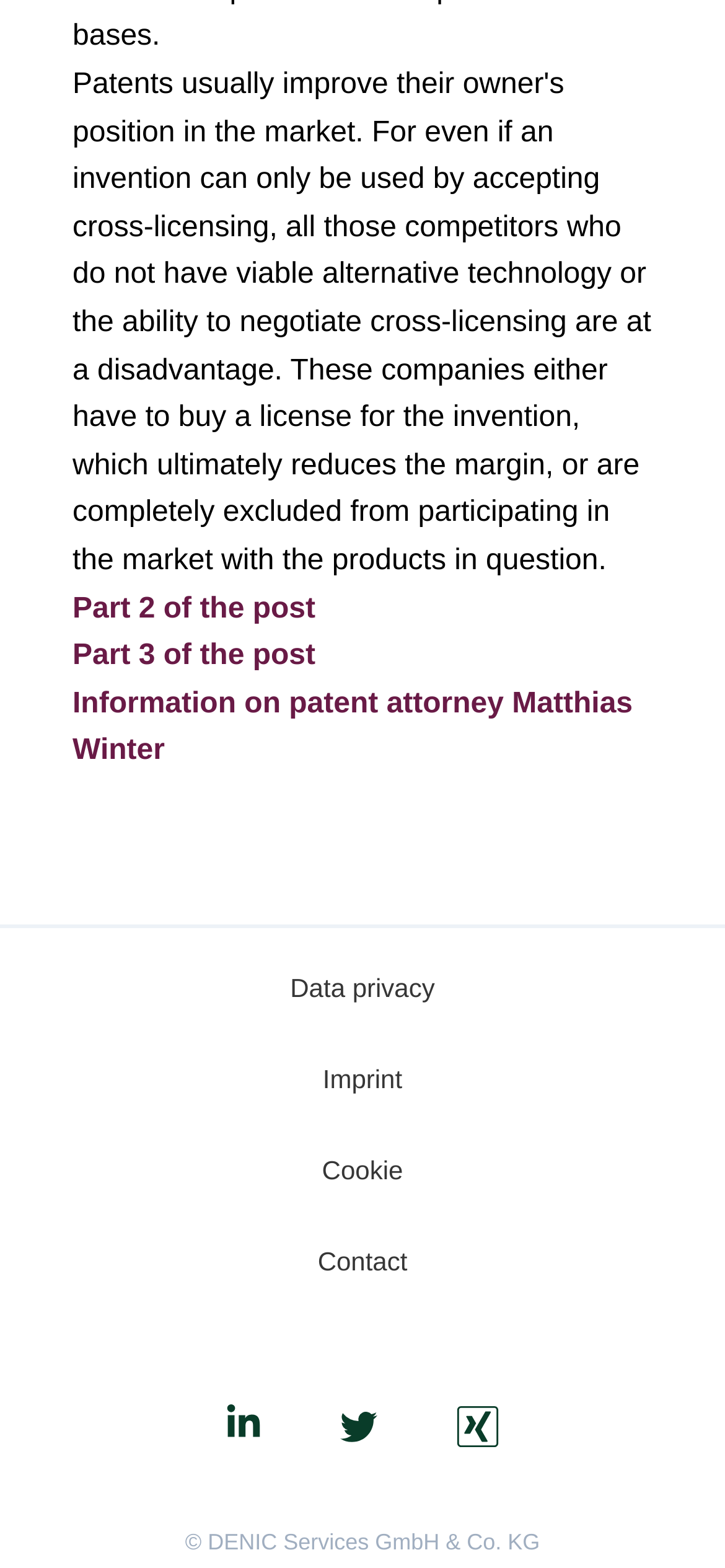How many links are in the footer?
Provide an in-depth and detailed answer to the question.

I counted the number of links in the footer section, which are 'Data privacy', 'Imprint', 'Cookie', and 'Contact', and found that there are 4 links.